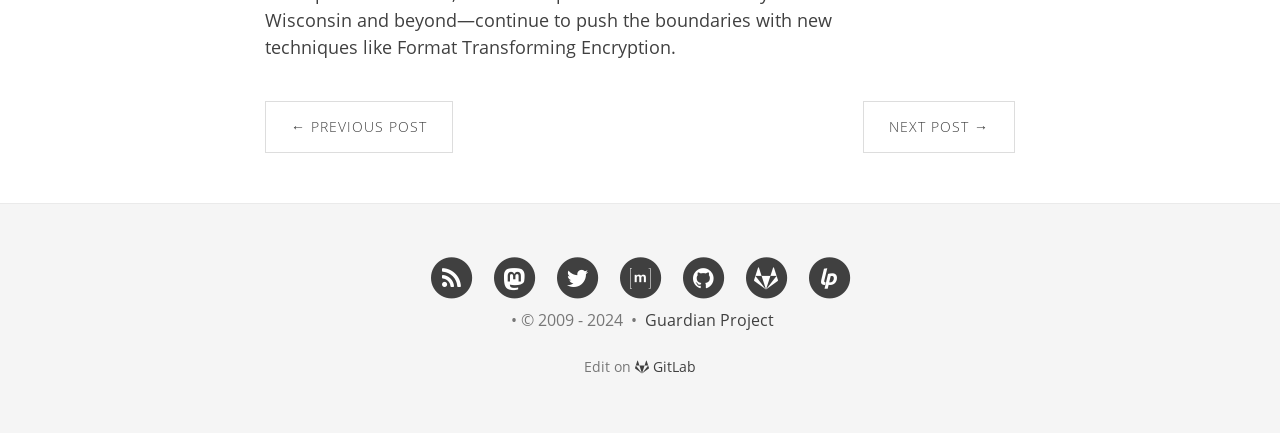Determine the bounding box coordinates of the element's region needed to click to follow the instruction: "go to next post". Provide these coordinates as four float numbers between 0 and 1, formatted as [left, top, right, bottom].

[0.674, 0.233, 0.793, 0.353]